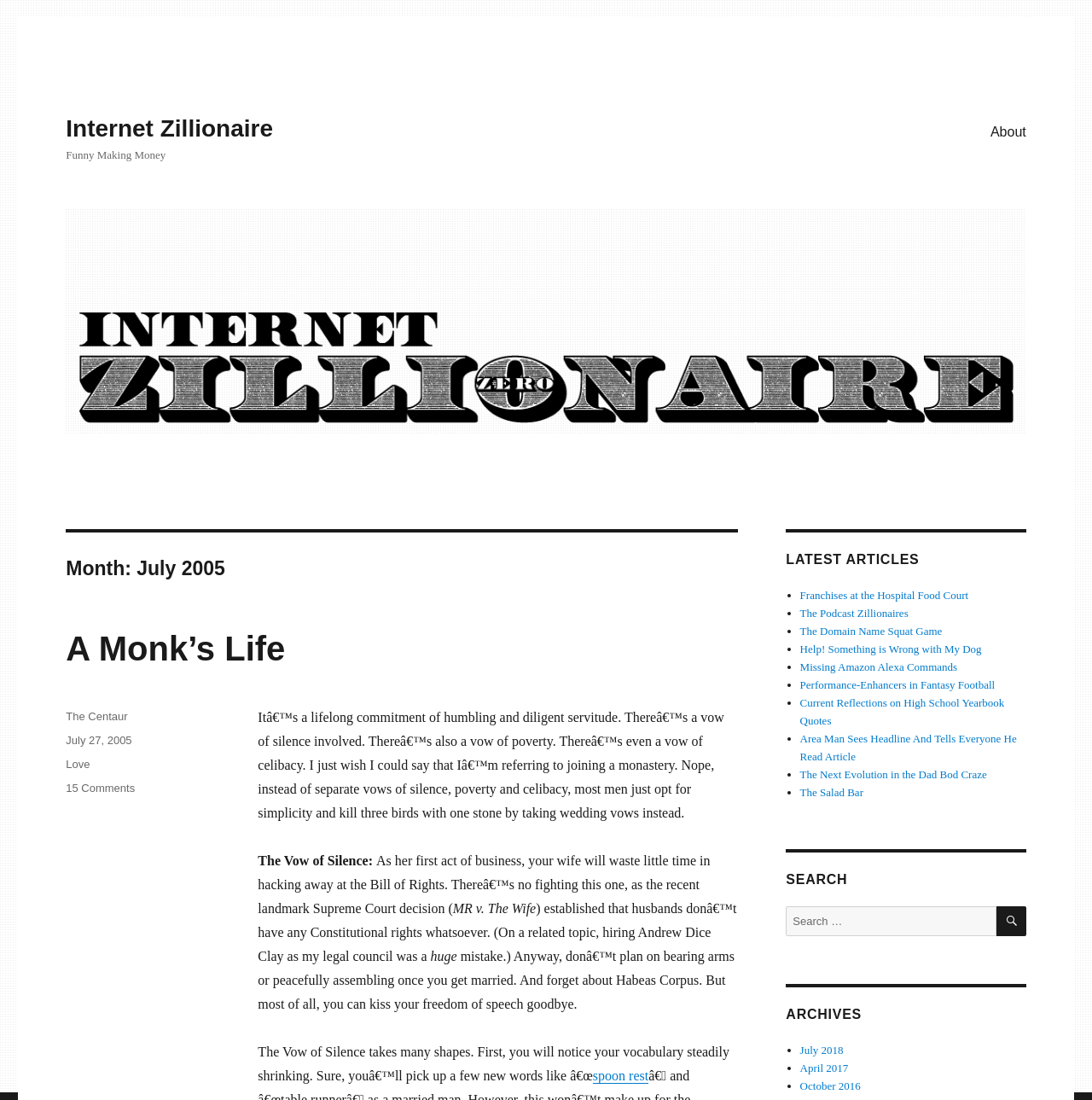Please indicate the bounding box coordinates of the element's region to be clicked to achieve the instruction: "Click on the 'About' link". Provide the coordinates as four float numbers between 0 and 1, i.e., [left, top, right, bottom].

[0.896, 0.103, 0.951, 0.136]